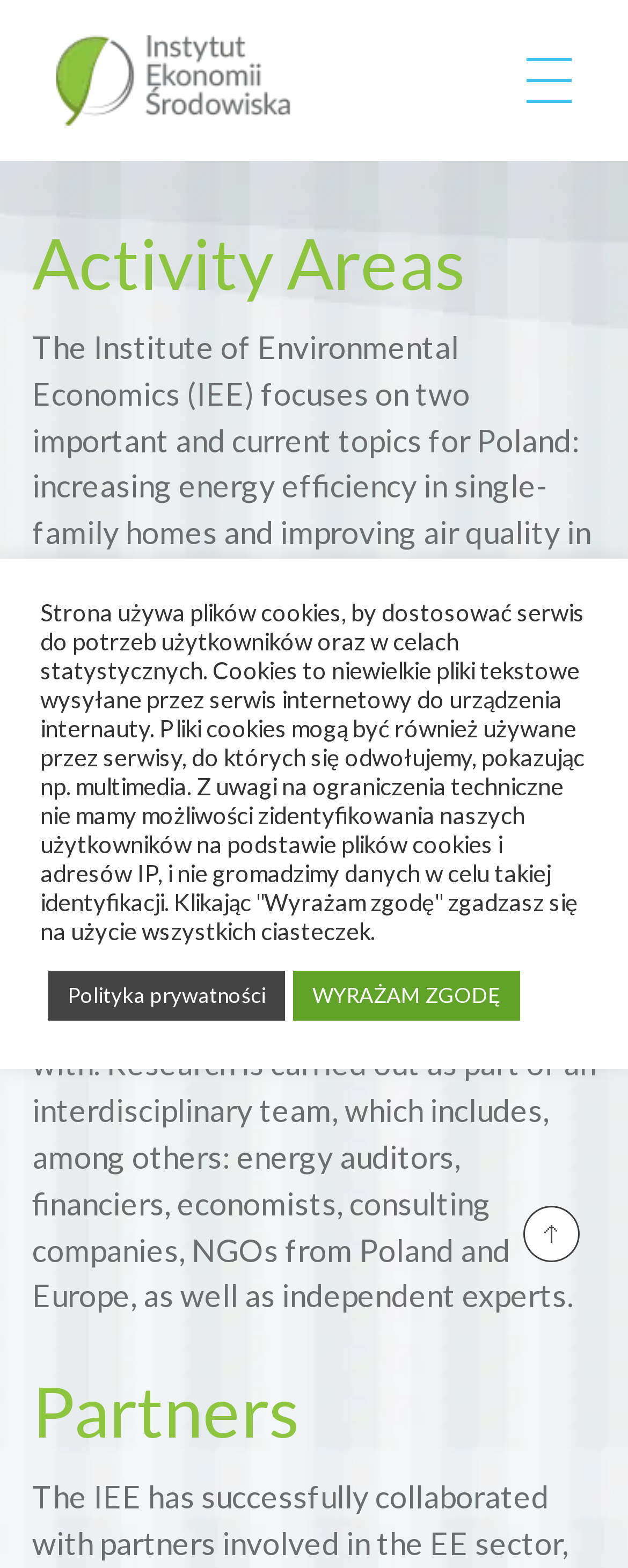Give a concise answer using one word or a phrase to the following question:
What is the role of research in IEE activities?

Solving practical problems